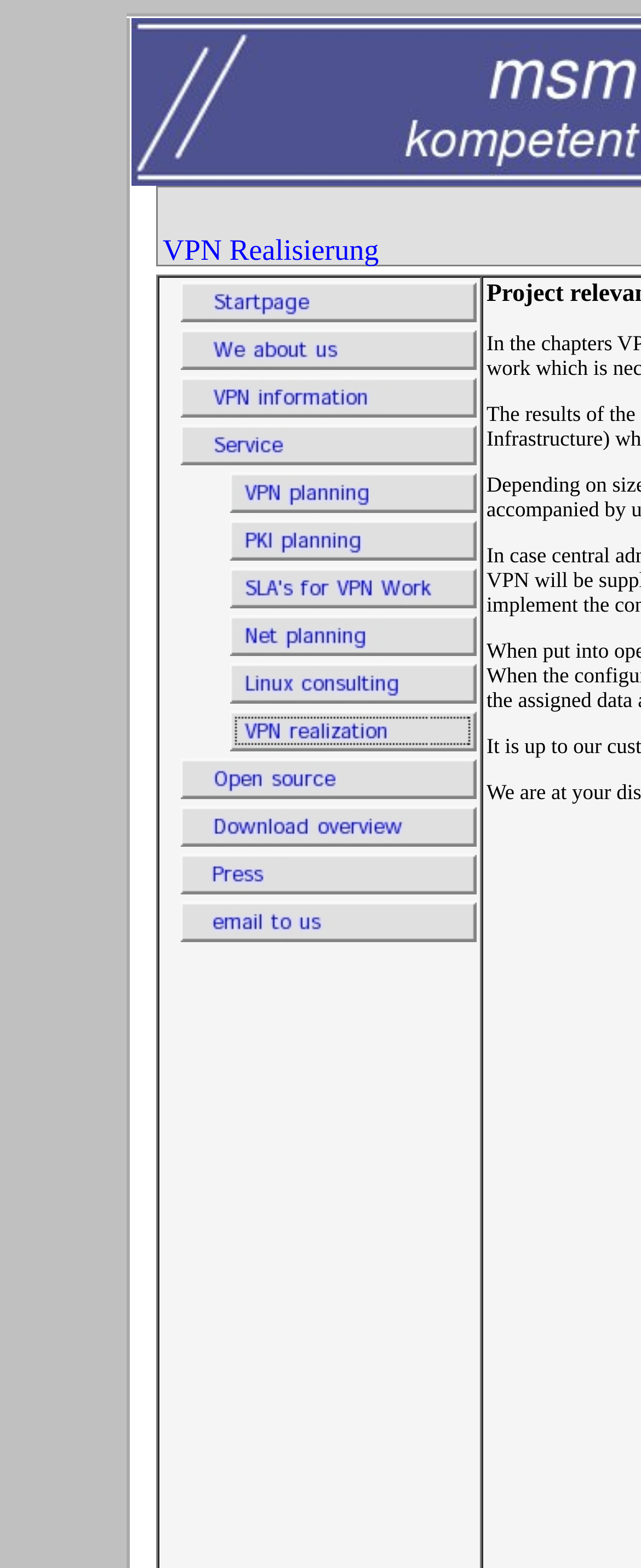Are the links on this webpage grouped into categories?
Look at the screenshot and respond with a single word or phrase.

No